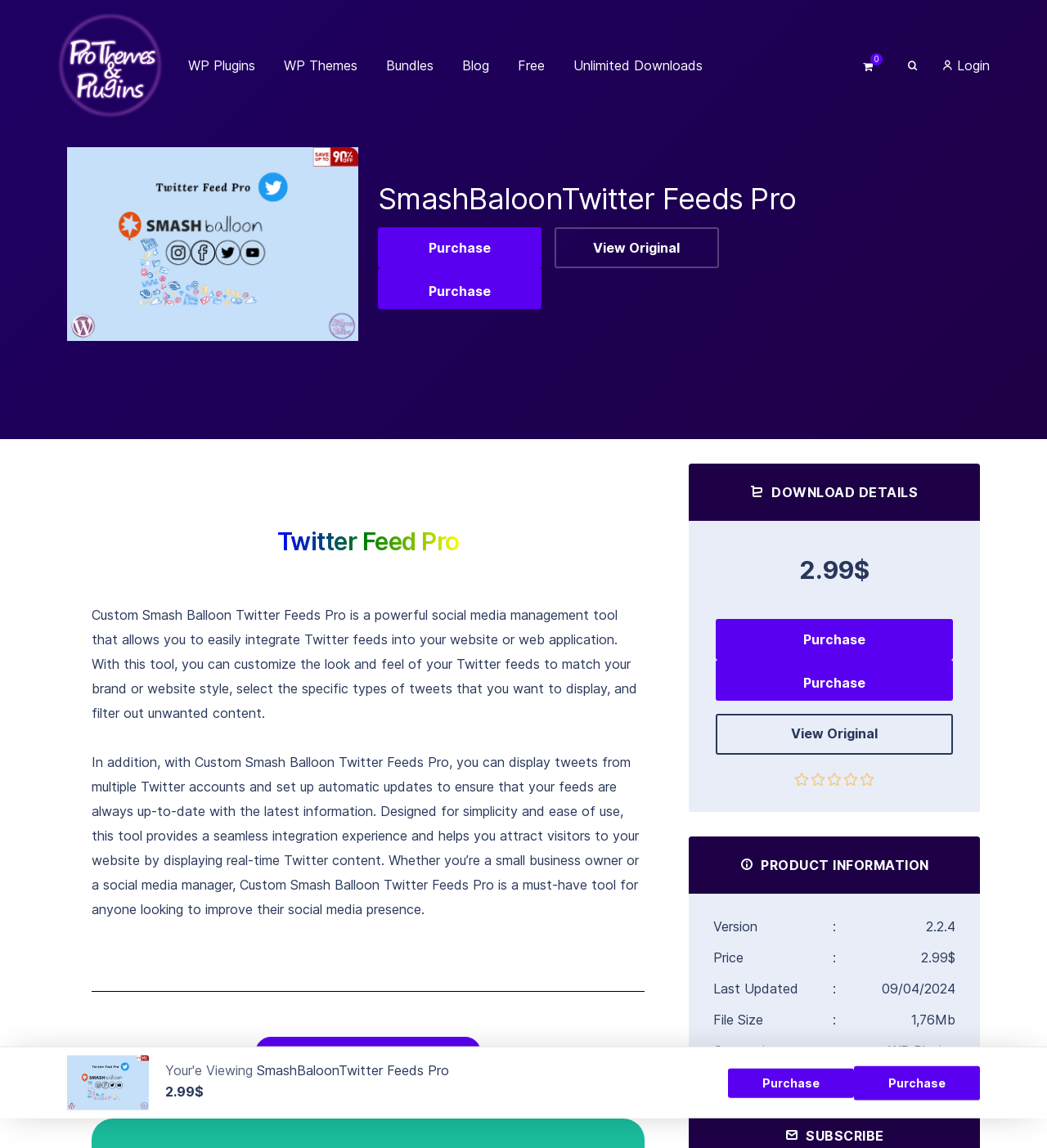How many buttons are there on the webpage?
By examining the image, provide a one-word or phrase answer.

5